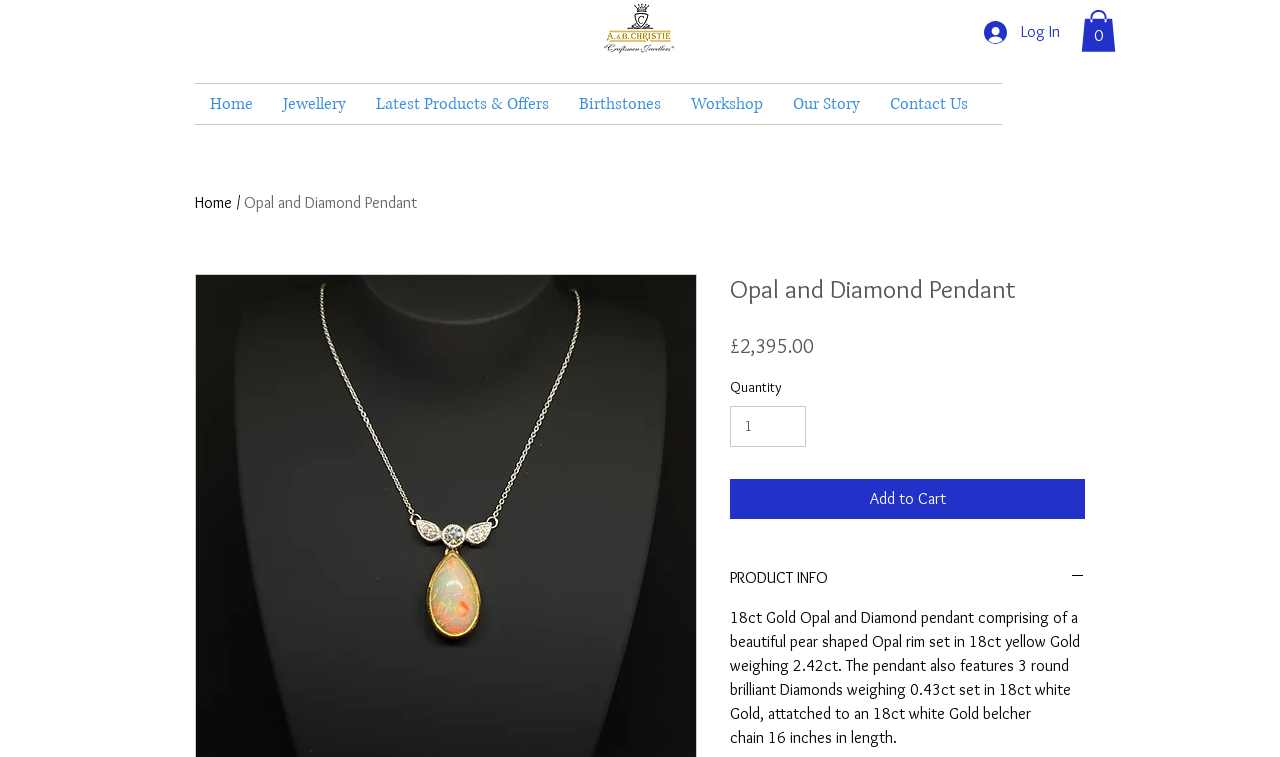Identify the bounding box coordinates of the clickable region required to complete the instruction: "Add the Opal and Diamond Pendant to Cart". The coordinates should be given as four float numbers within the range of 0 and 1, i.e., [left, top, right, bottom].

[0.57, 0.632, 0.848, 0.685]